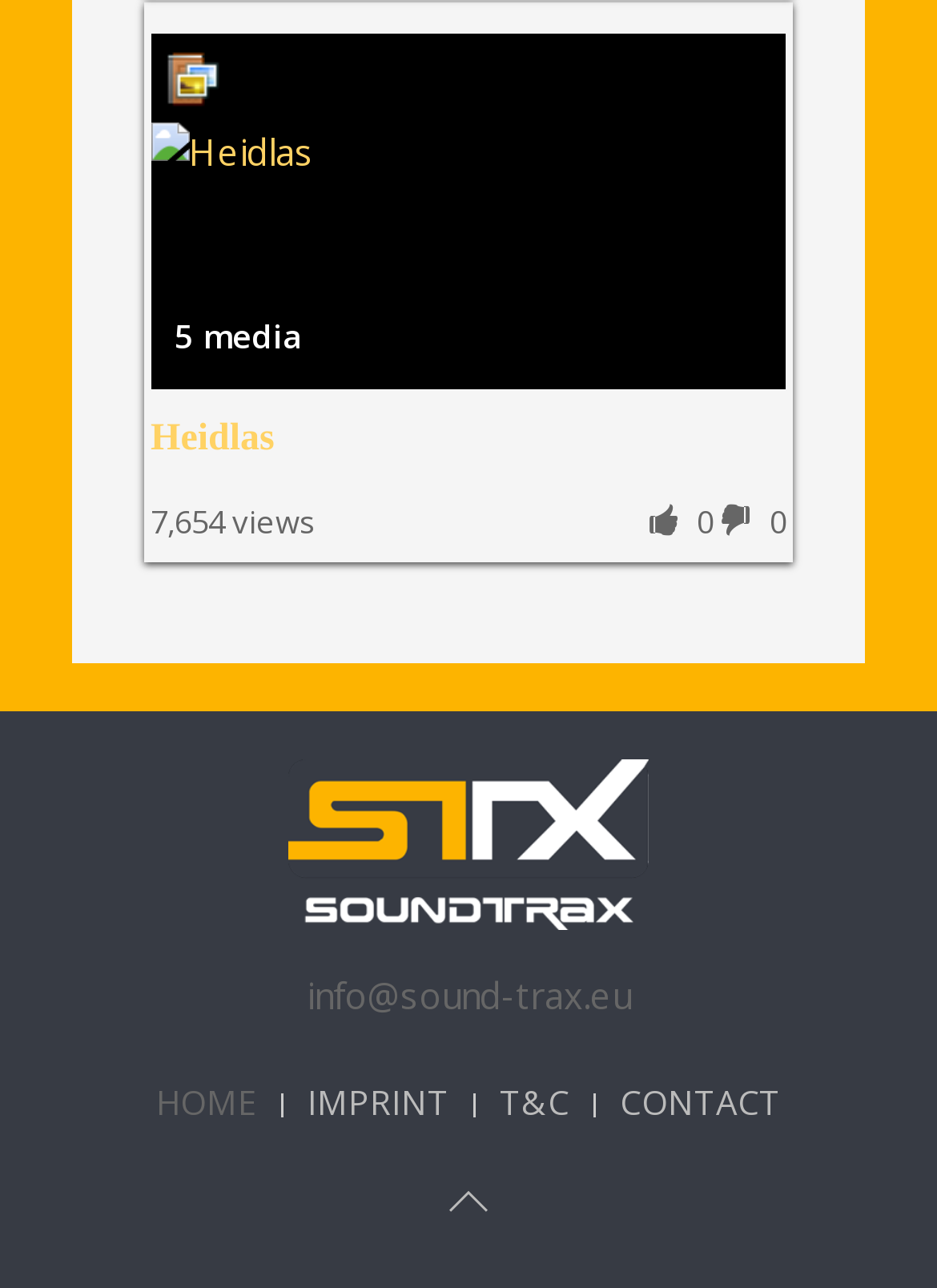Provide a one-word or brief phrase answer to the question:
How many links are there in the footer?

5